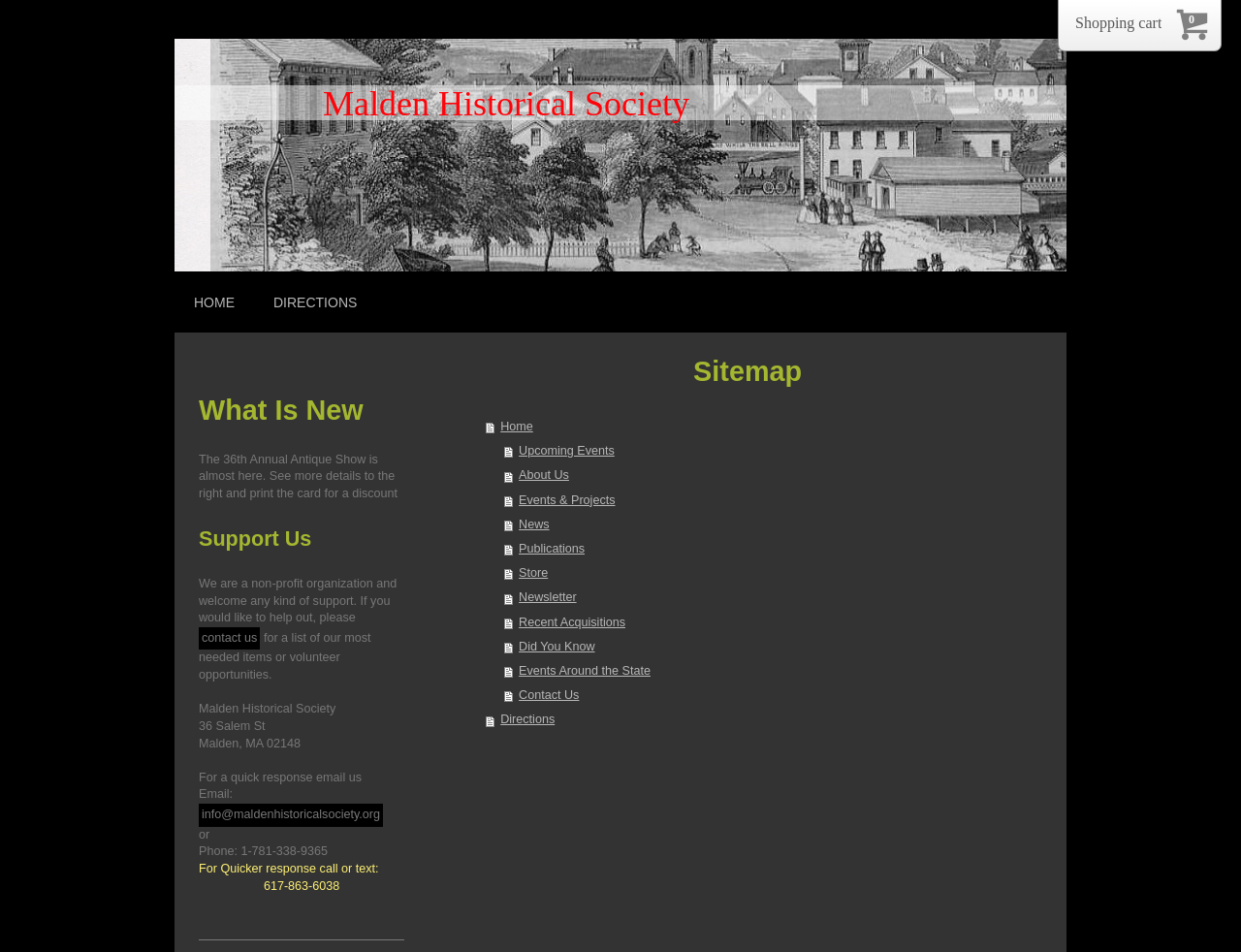Locate the bounding box coordinates of the element to click to perform the following action: 'Send an email to info@maldenhistoricalsociety.org'. The coordinates should be given as four float values between 0 and 1, in the form of [left, top, right, bottom].

[0.16, 0.844, 0.309, 0.868]